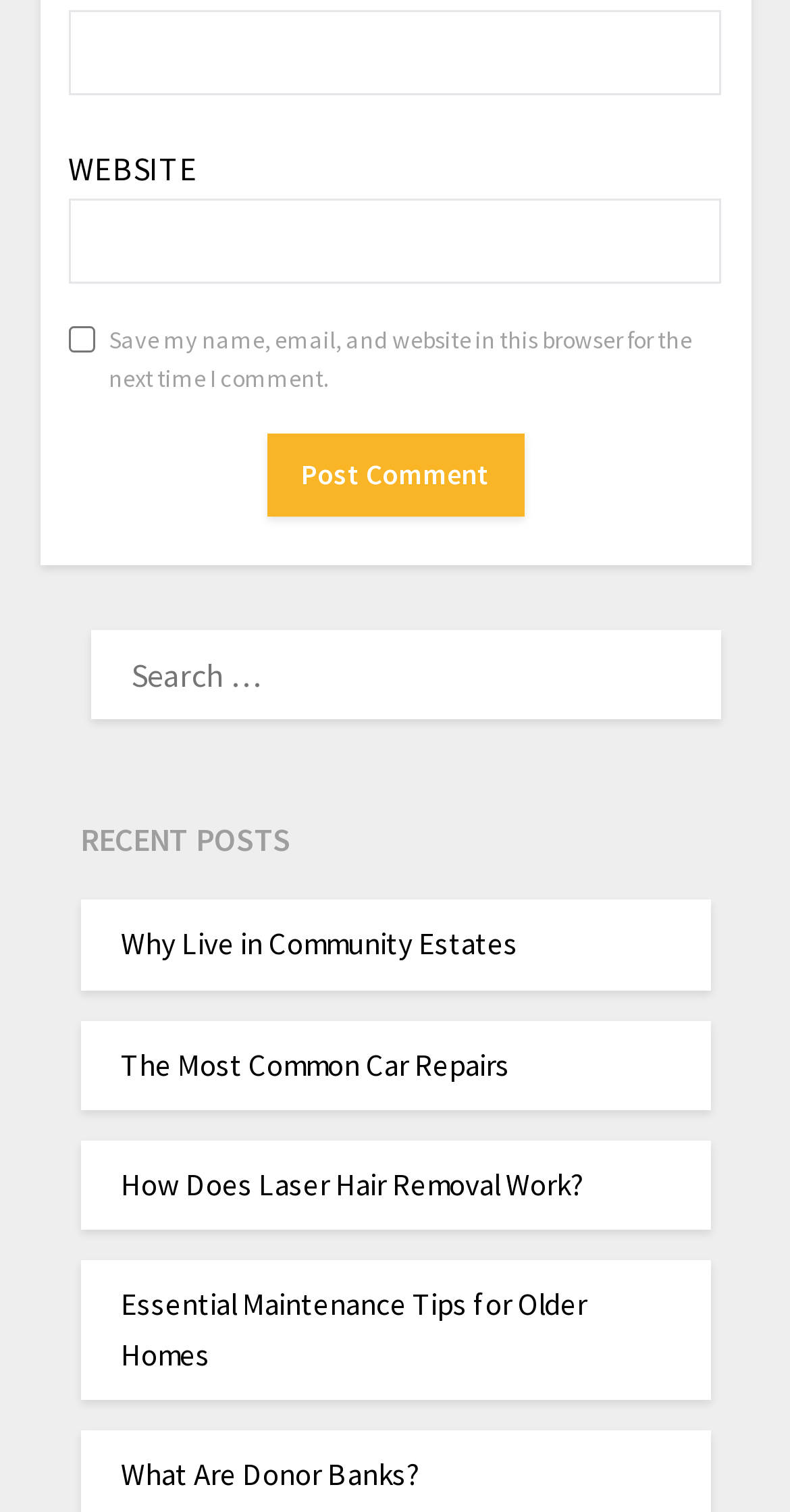Could you indicate the bounding box coordinates of the region to click in order to complete this instruction: "Check out Farzana Patel's profile".

None